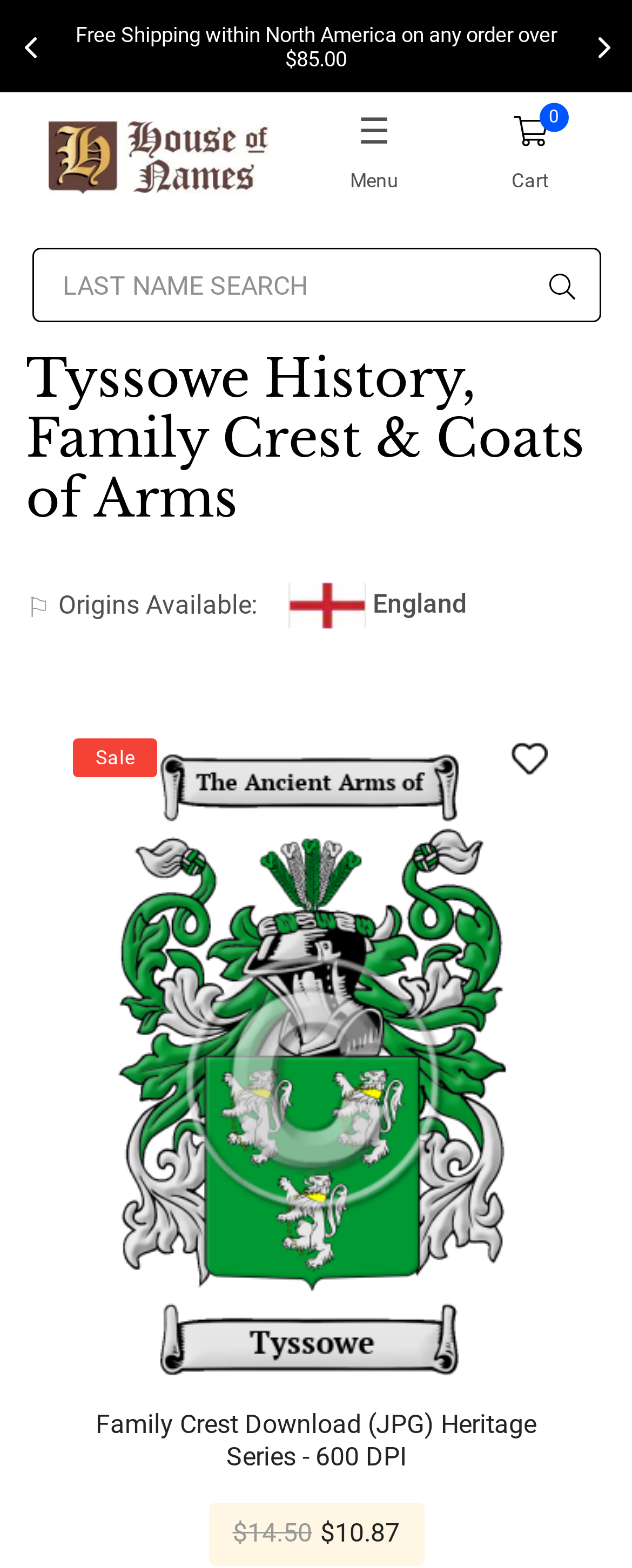Please identify the bounding box coordinates of the element that needs to be clicked to execute the following command: "Download the family crest". Provide the bounding box using four float numbers between 0 and 1, formatted as [left, top, right, bottom].

[0.151, 0.899, 0.849, 0.939]